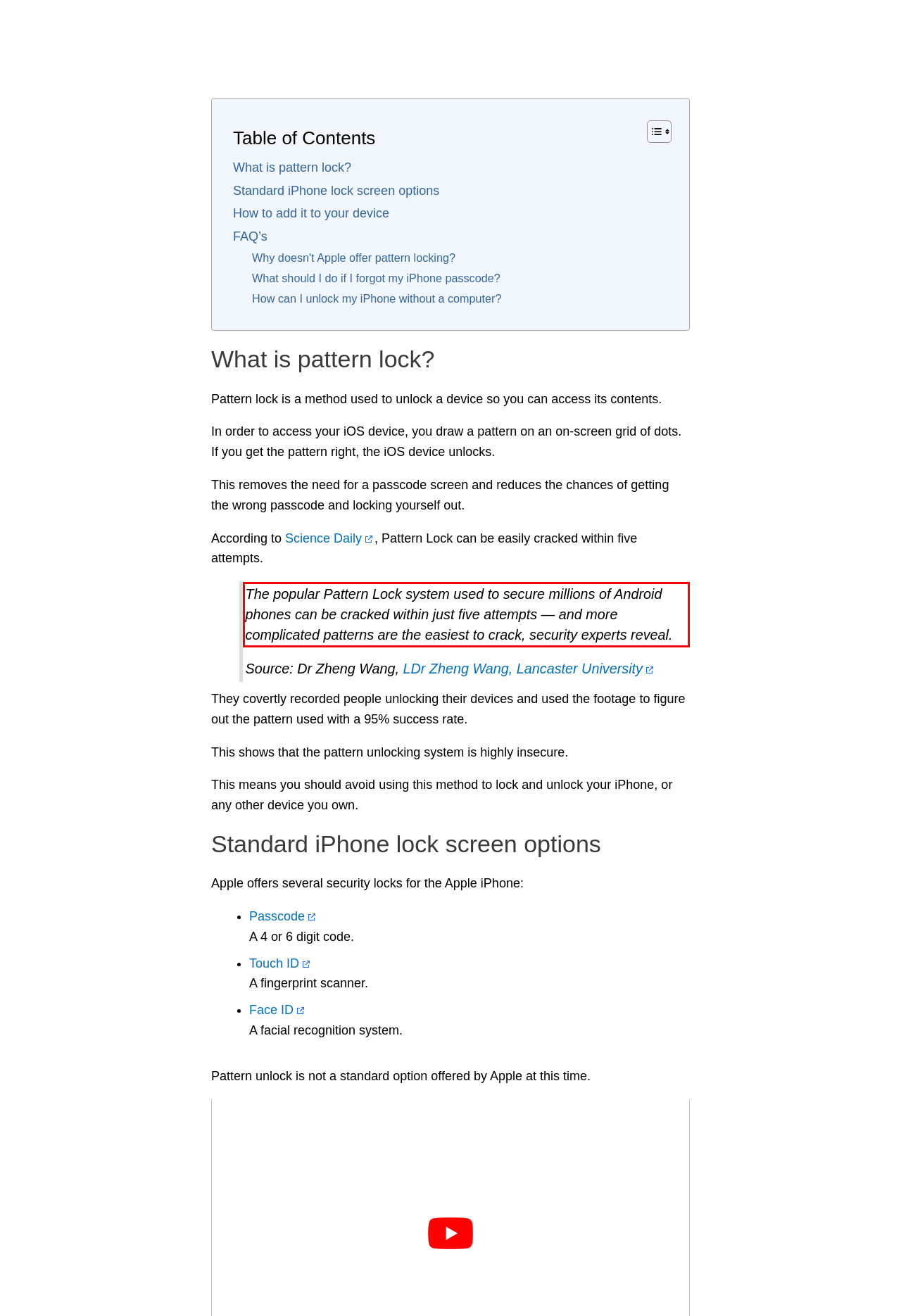Please analyze the provided webpage screenshot and perform OCR to extract the text content from the red rectangle bounding box.

The popular Pattern Lock system used to secure millions of Android phones can be cracked within just five attempts — and more complicated patterns are the easiest to crack, security experts reveal.